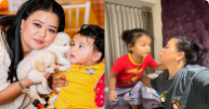Write a descriptive caption for the image, covering all notable aspects.

The image captures a heartwarming moment featuring Bharti Singh, a well-known Indian comedian and television personality. On the left, she is affectionately holding a group of adorable puppies while interacting with a young child, showcasing a playful and loving atmosphere. The child, wearing a colorful yellow t-shirt, appears mesmerized by the puppies, embodying pure joy and curiosity. 

On the right side of the image, a tender moment unfolds as Bharti plays with another young child who is dressed in a red shirt and pajama shorts. Their close interaction, filled with laughter and affection, highlights the strong bond they share. The background suggests a cozy, homey setting, making the scene feel intimate and inviting. Overall, this image beautifully encapsulates the themes of love, family, and joy in everyday life.